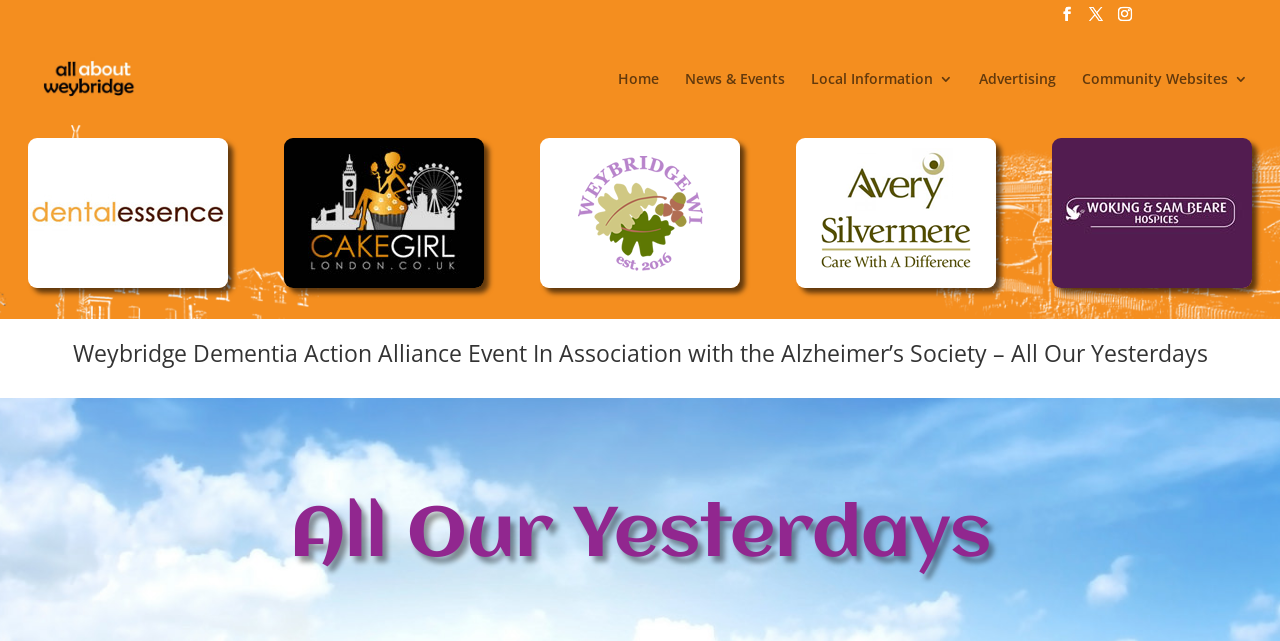How many links are in the top navigation menu?
Based on the screenshot, provide a one-word or short-phrase response.

5